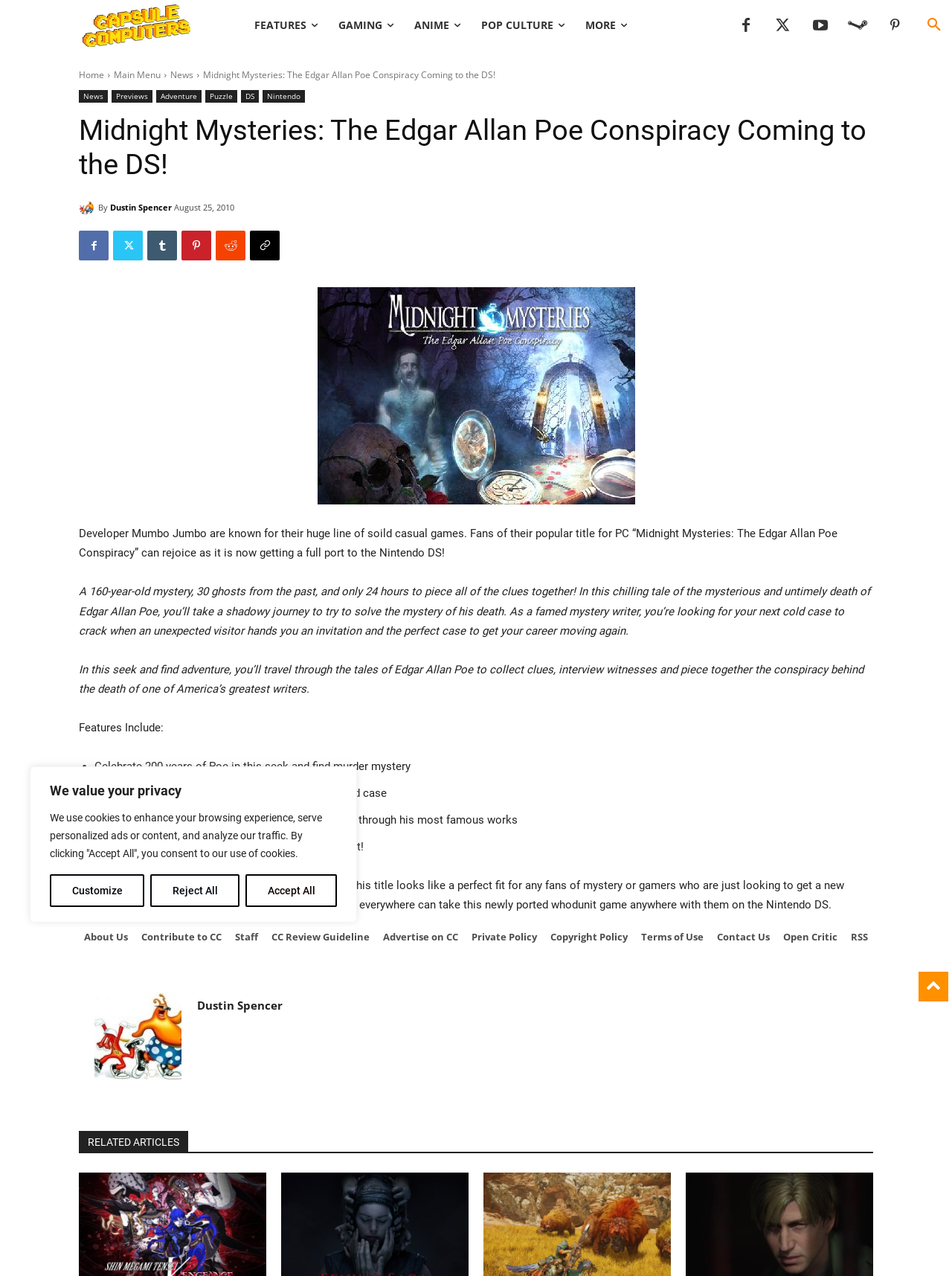Who is the author of the article?
Using the image, respond with a single word or phrase.

Dustin Spencer